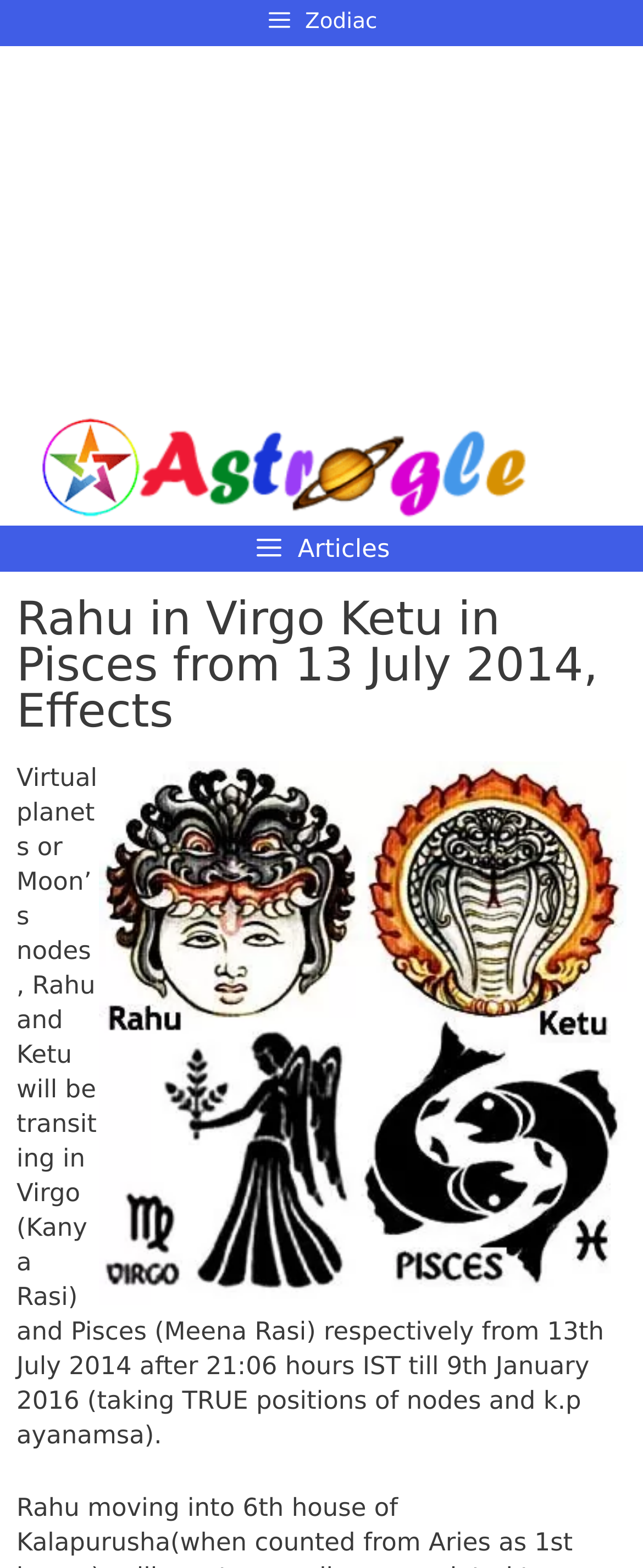What is the text of the webpage's headline?

Rahu in Virgo Ketu in Pisces from 13 July 2014, Effects